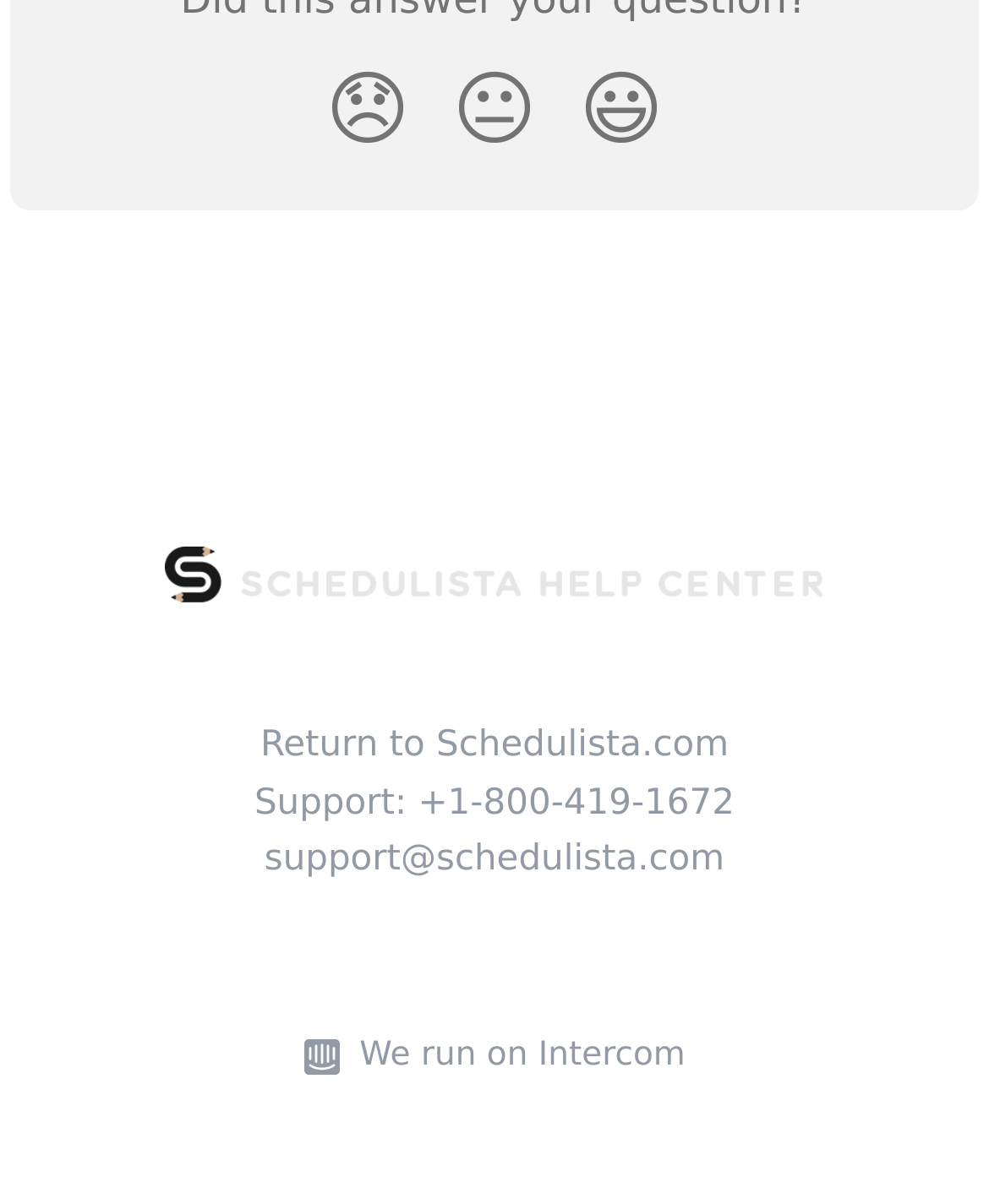How many images are there on the webpage?
Please provide a comprehensive answer to the question based on the webpage screenshot.

There are two images on the webpage, which are the 'Schedulista Help Center' image and the 'Intercom' image.